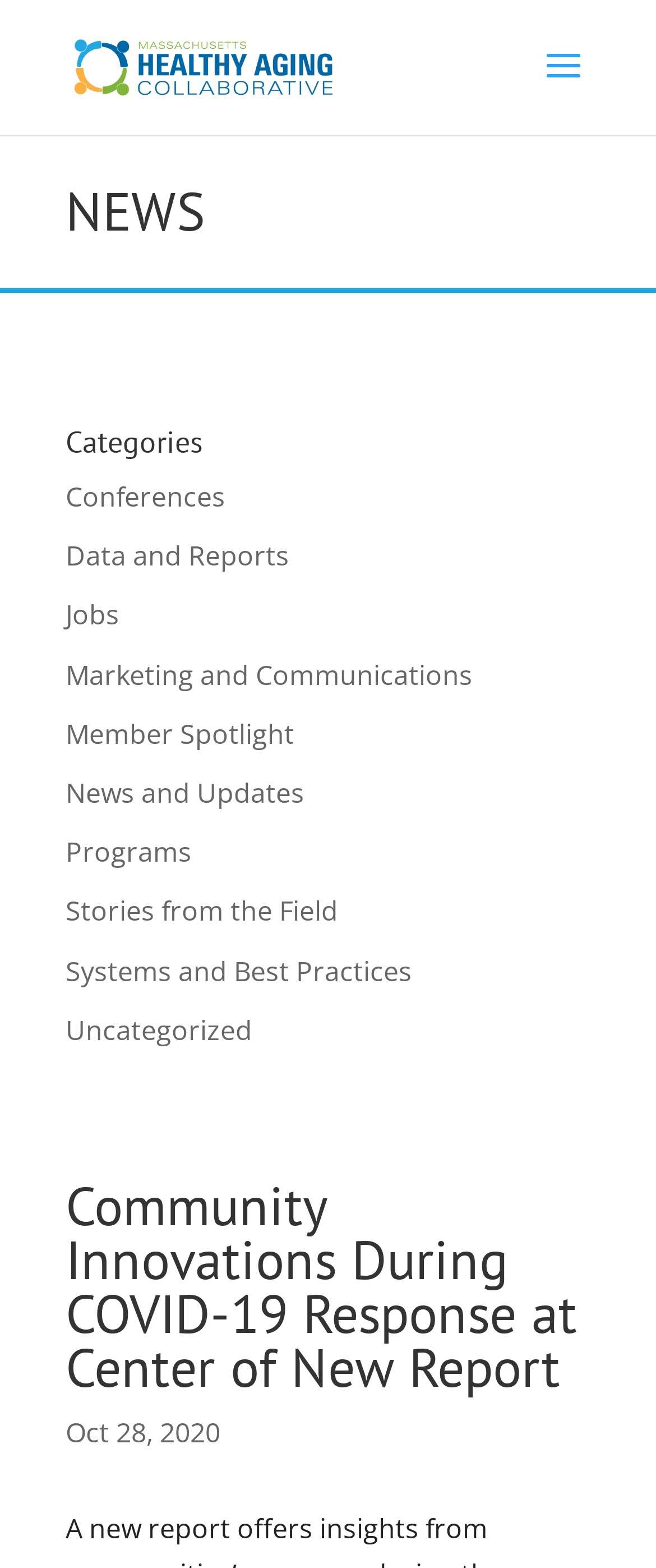Could you locate the bounding box coordinates for the section that should be clicked to accomplish this task: "explore Data and Reports category".

[0.1, 0.343, 0.441, 0.366]